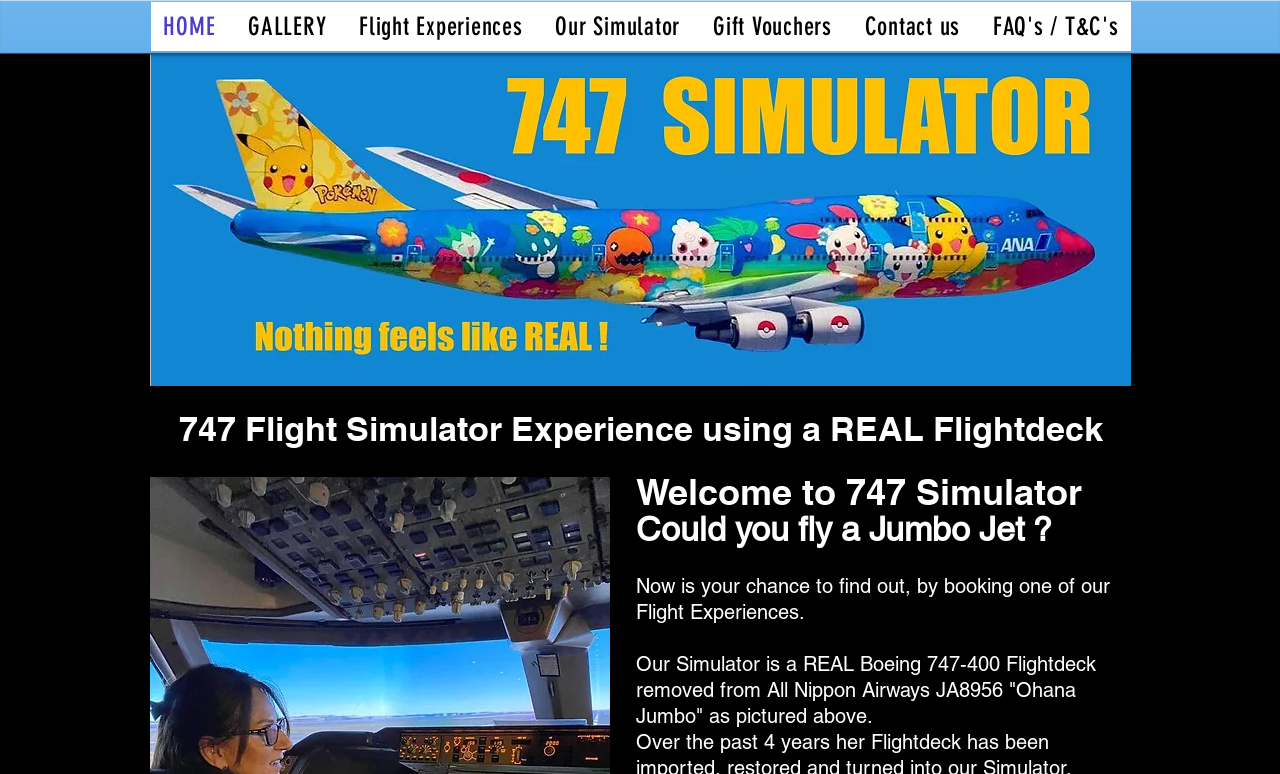How many navigation links are available?
Please answer using one word or phrase, based on the screenshot.

9